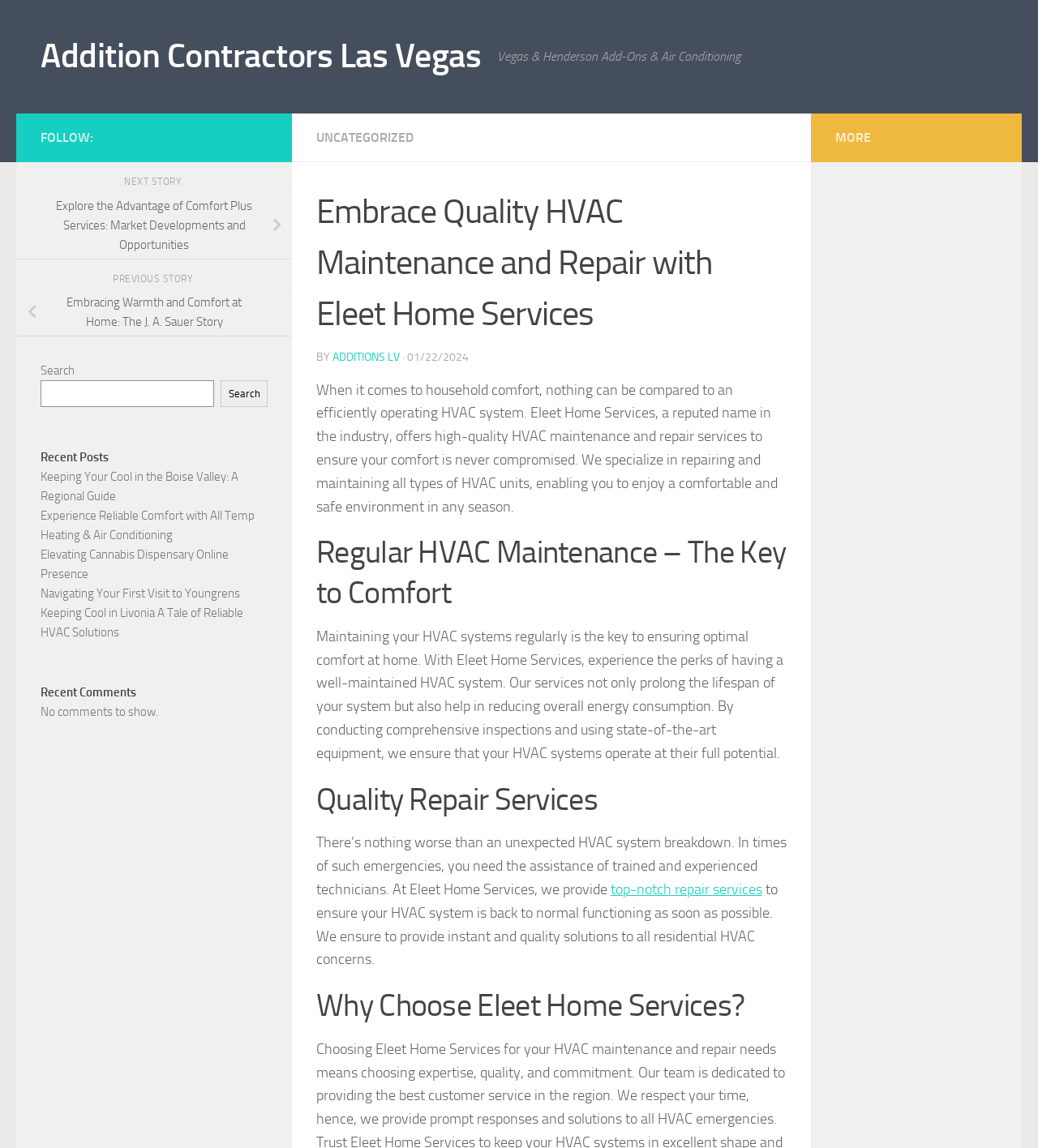Provide the bounding box coordinates for the UI element described in this sentence: "Addition Contractors Las Vegas". The coordinates should be four float values between 0 and 1, i.e., [left, top, right, bottom].

[0.039, 0.028, 0.463, 0.071]